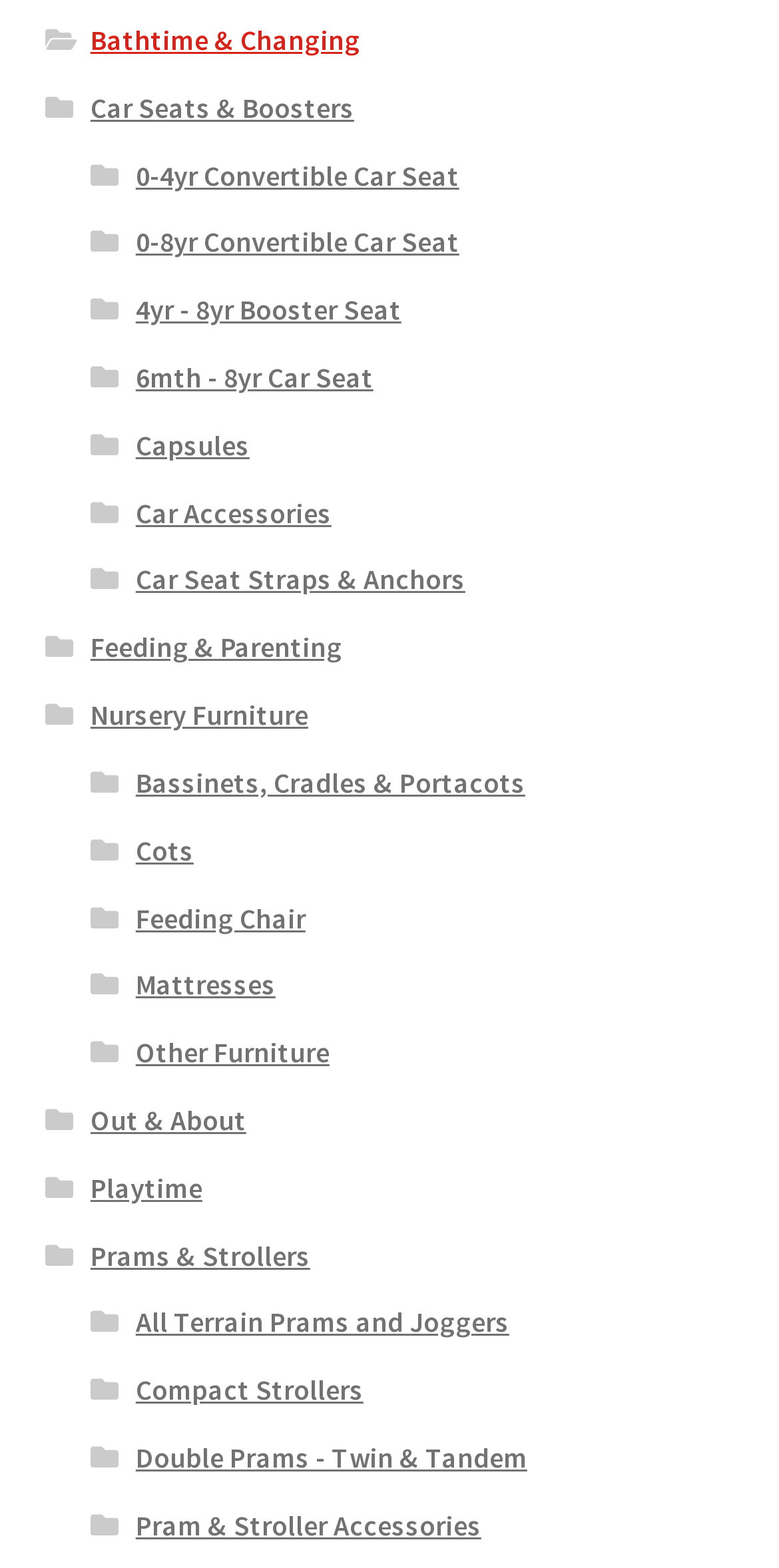Please locate the bounding box coordinates of the element that needs to be clicked to achieve the following instruction: "Explore Feeding & Parenting". The coordinates should be four float numbers between 0 and 1, i.e., [left, top, right, bottom].

[0.116, 0.401, 0.439, 0.424]